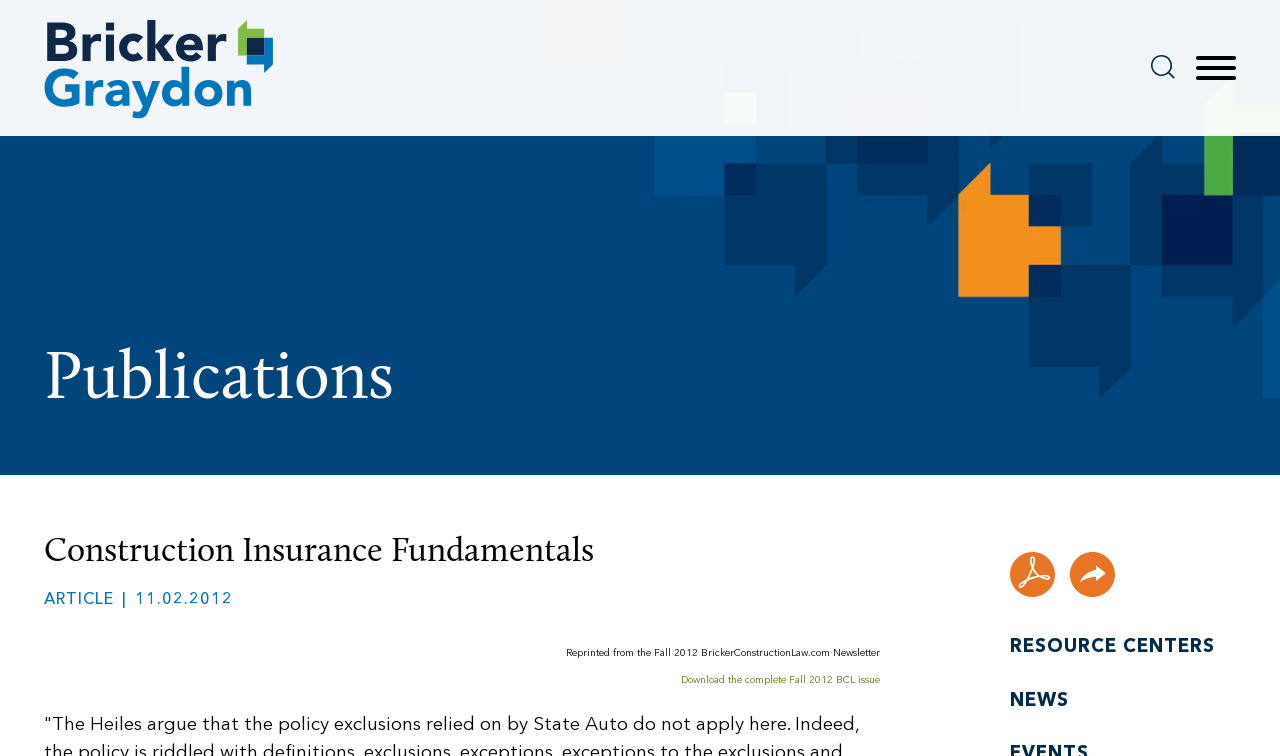Please find the bounding box coordinates of the section that needs to be clicked to achieve this instruction: "Download the complete Fall 2012 BCL issue".

[0.532, 0.892, 0.687, 0.907]